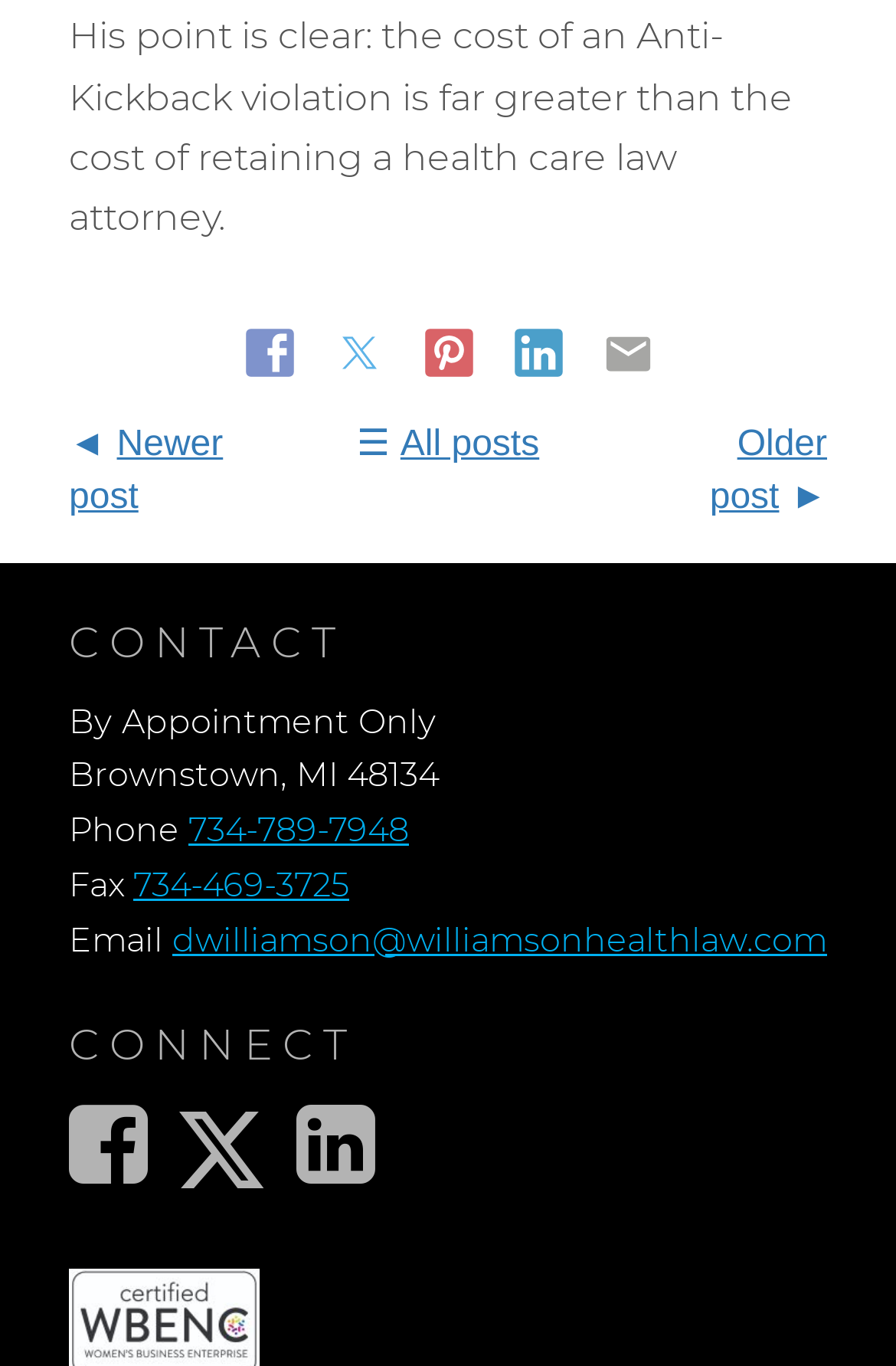Predict the bounding box for the UI component with the following description: "title="LinkedIn page"".

[0.331, 0.805, 0.418, 0.872]